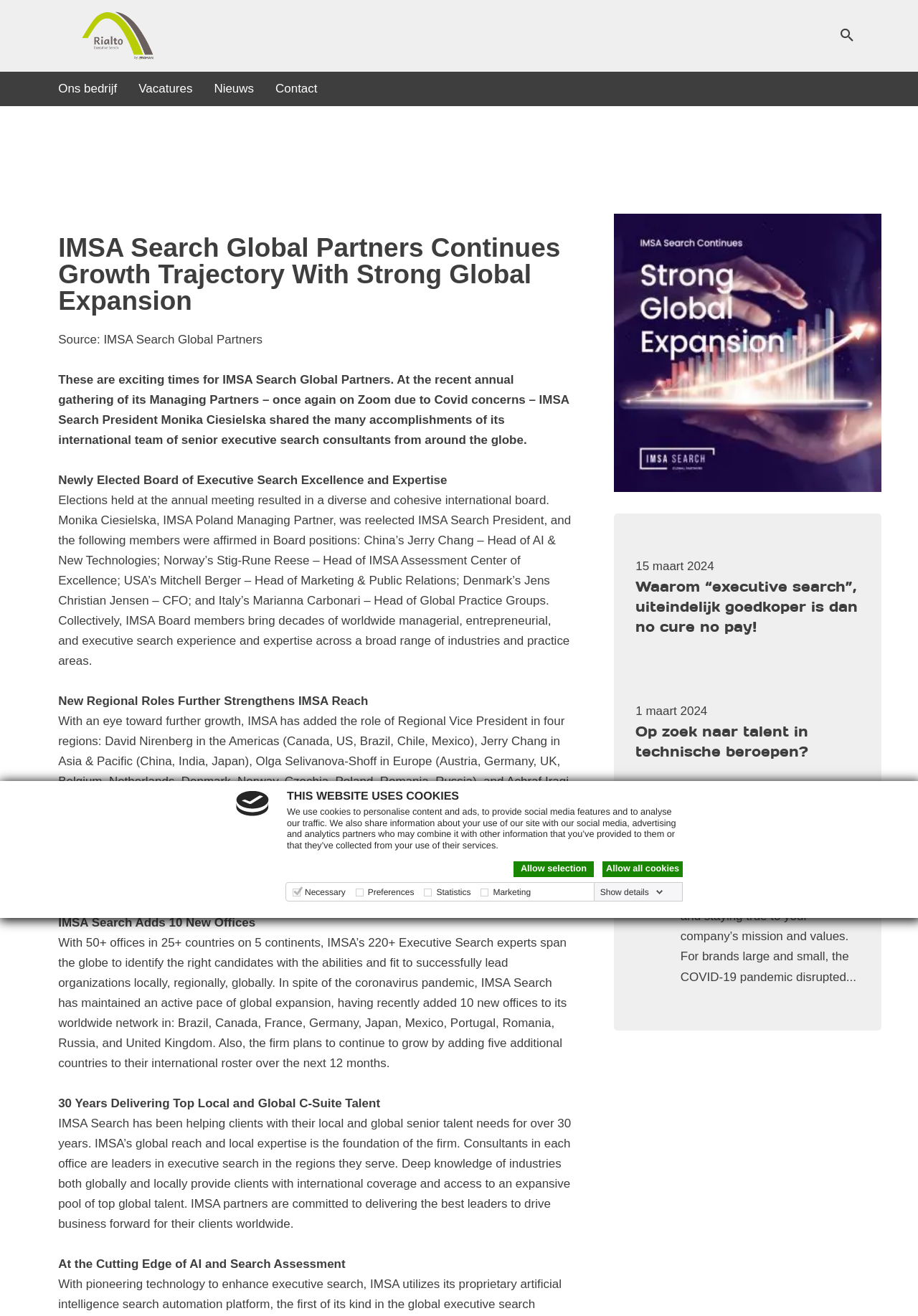Generate the main heading text from the webpage.

IMSA Search Global Partners Continues Growth Trajectory With Strong Global Expansion